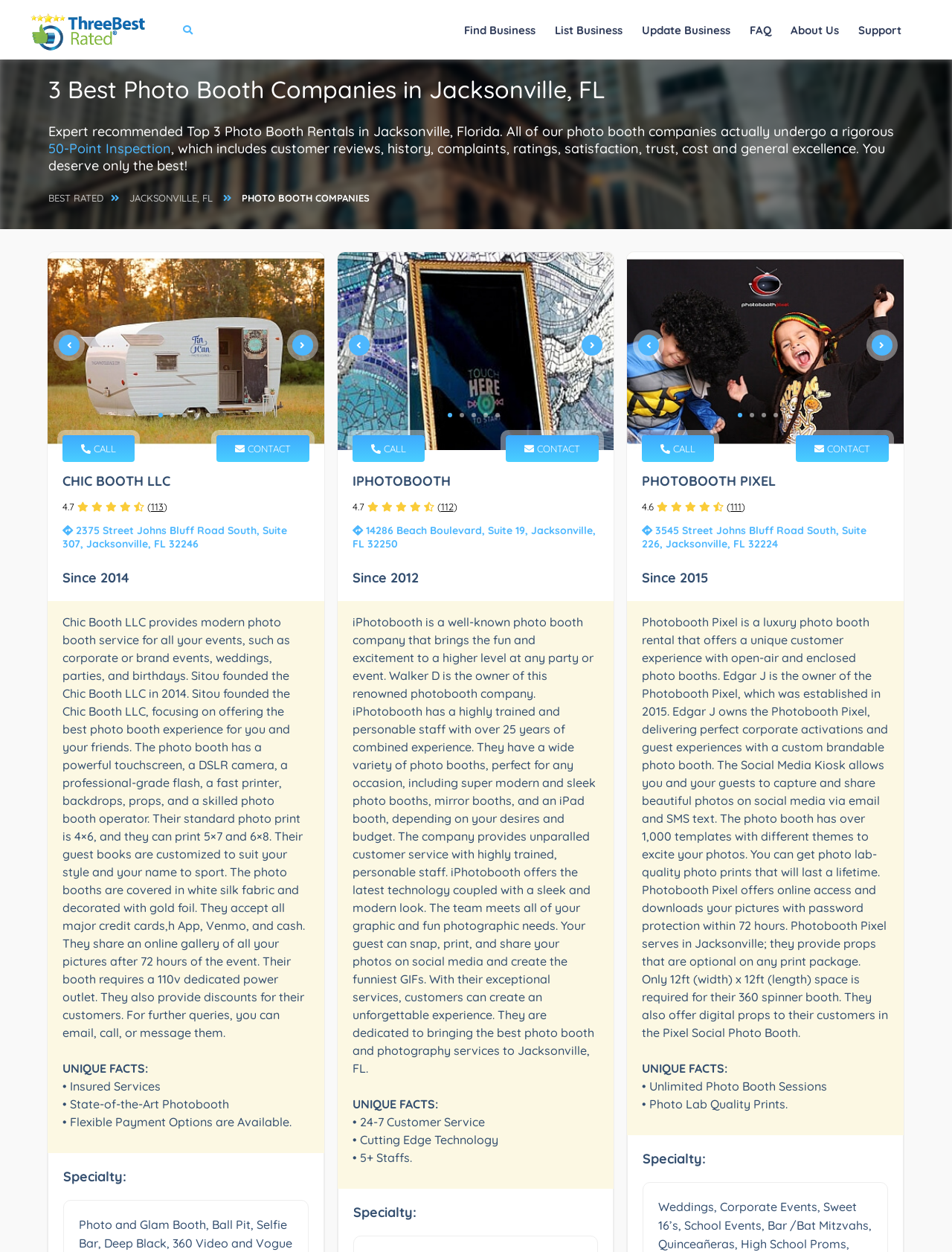Given the description "alt="ThreeBestRated.com" title="ThreeBestRated.com"", provide the bounding box coordinates of the corresponding UI element.

[0.022, 0.02, 0.162, 0.029]